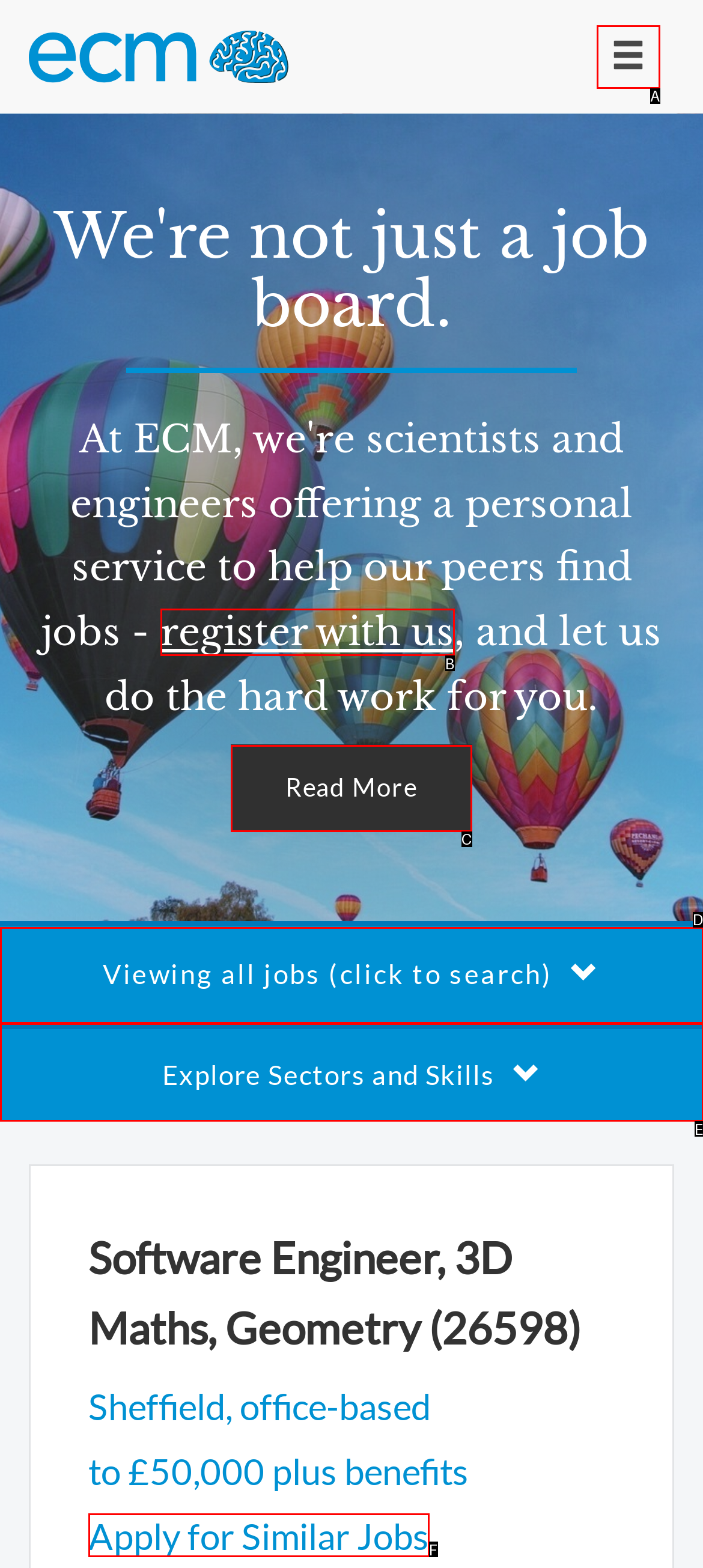Given the description: aria-label="Toggle navigation", pick the option that matches best and answer with the corresponding letter directly.

A